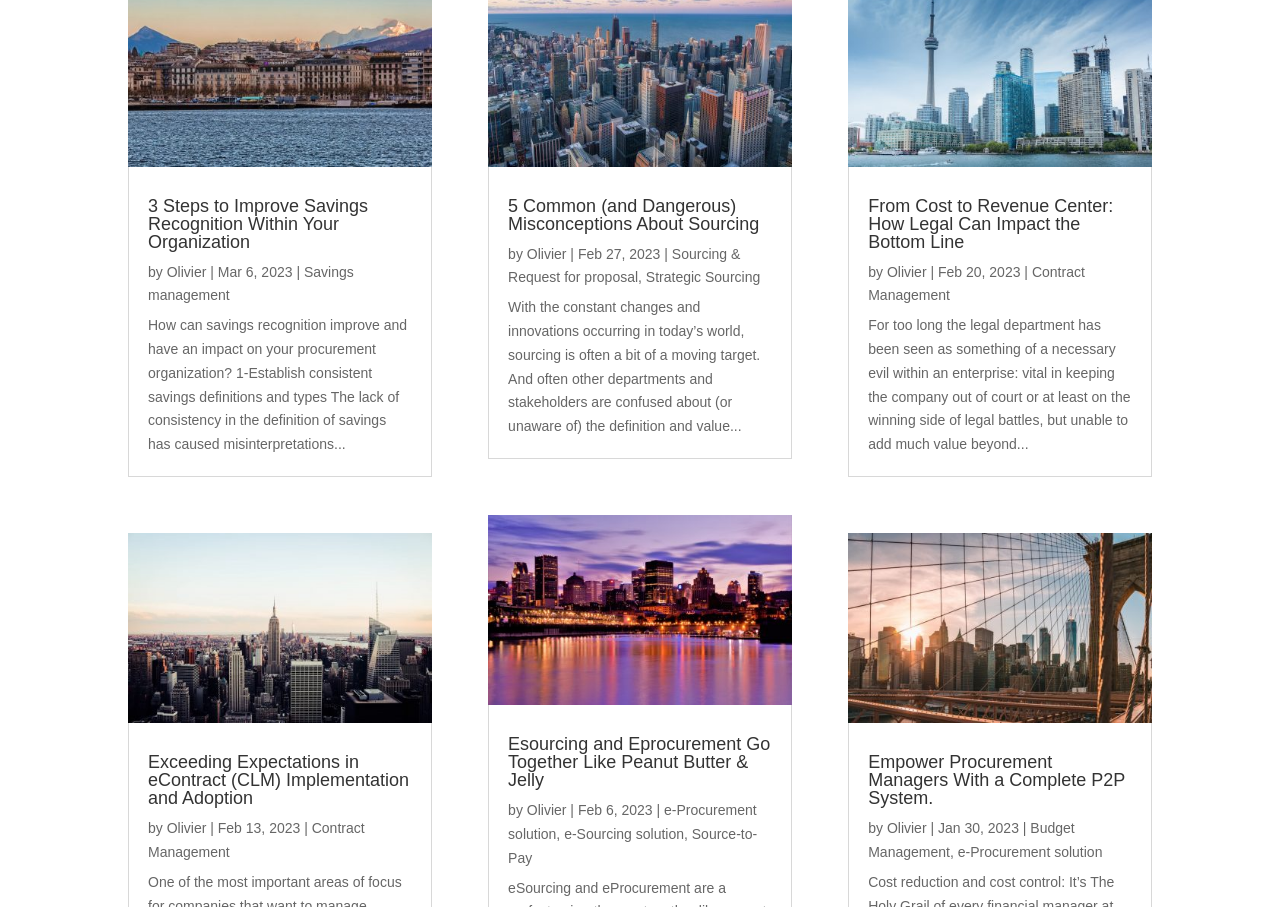Please locate the bounding box coordinates of the region I need to click to follow this instruction: "Learn about exceeding expectations in eContract implementation".

[0.1, 0.588, 0.337, 0.797]